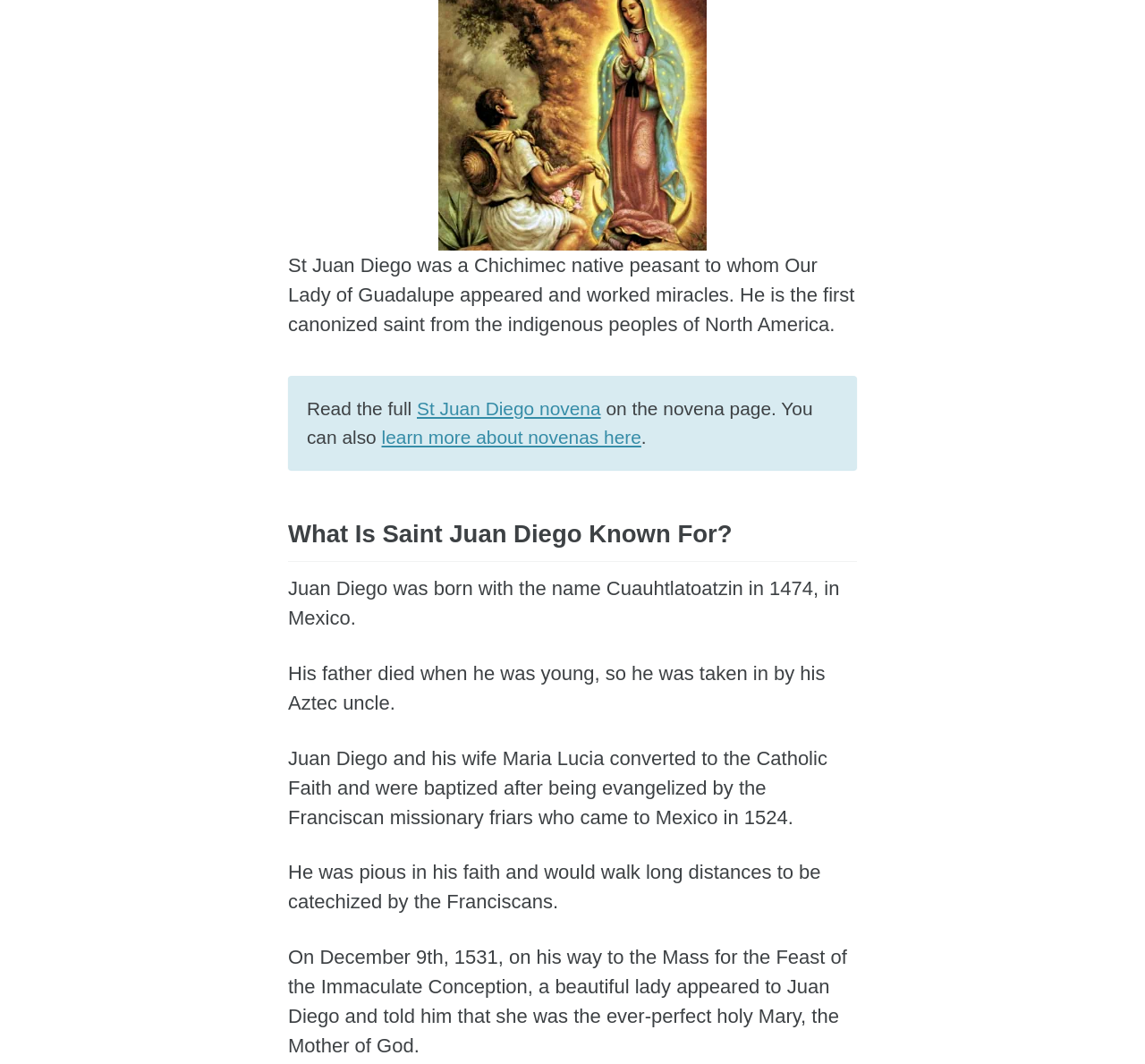From the webpage screenshot, predict the bounding box coordinates (top-left x, top-left y, bottom-right x, bottom-right y) for the UI element described here: St Juan Diego novena

[0.364, 0.374, 0.525, 0.394]